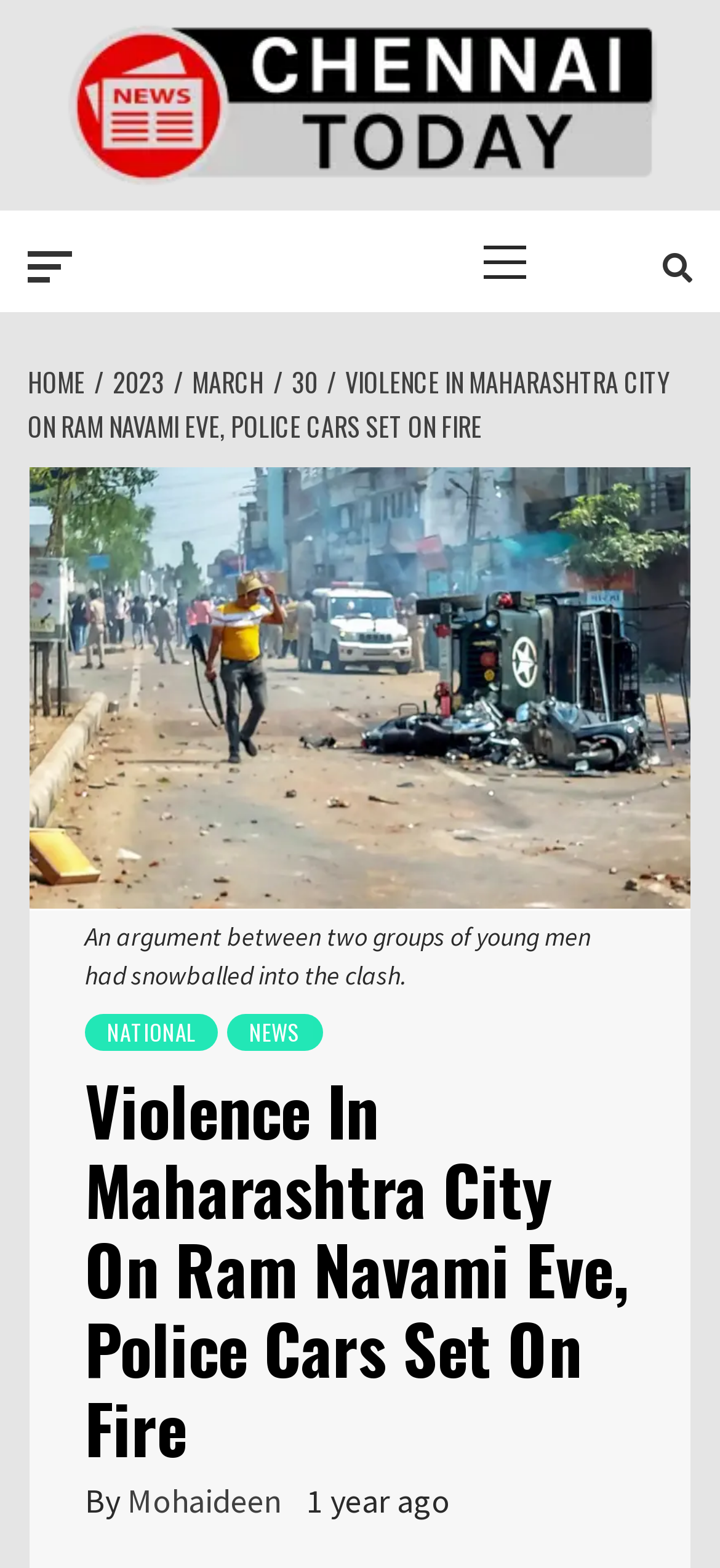Pinpoint the bounding box coordinates for the area that should be clicked to perform the following instruction: "view article by Mohaideen".

[0.177, 0.944, 0.4, 0.971]